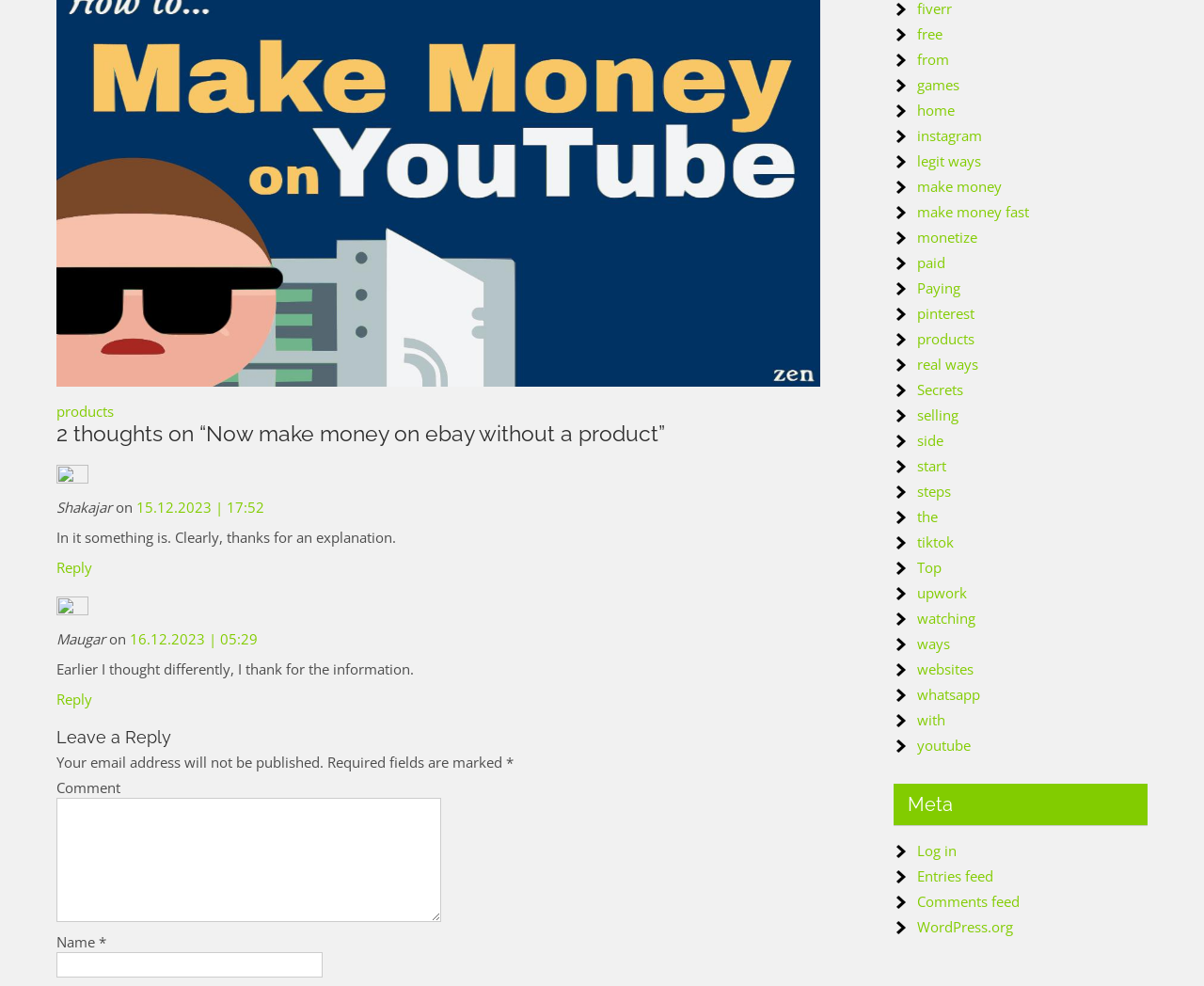Given the description make money fast, predict the bounding box coordinates of the UI element. Ensure the coordinates are in the format (top-left x, top-left y, bottom-right x, bottom-right y) and all values are between 0 and 1.

[0.762, 0.205, 0.855, 0.224]